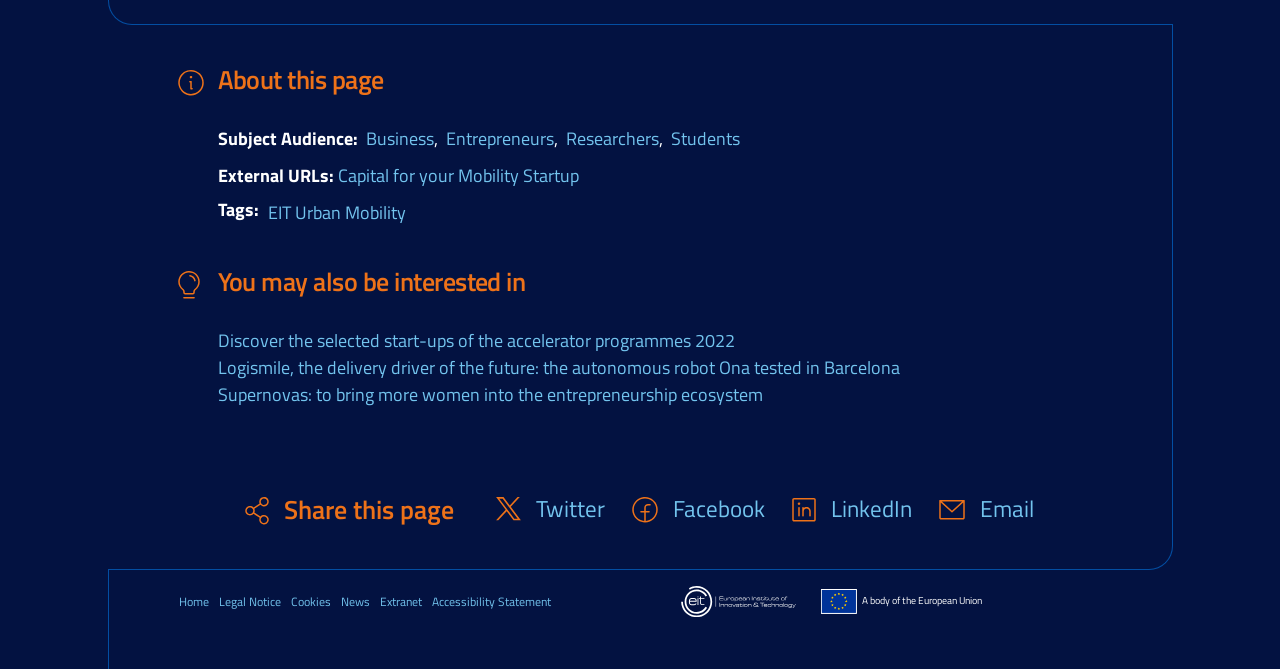Please reply to the following question using a single word or phrase: 
What is the organization that this webpage belongs to?

A body of the European Union